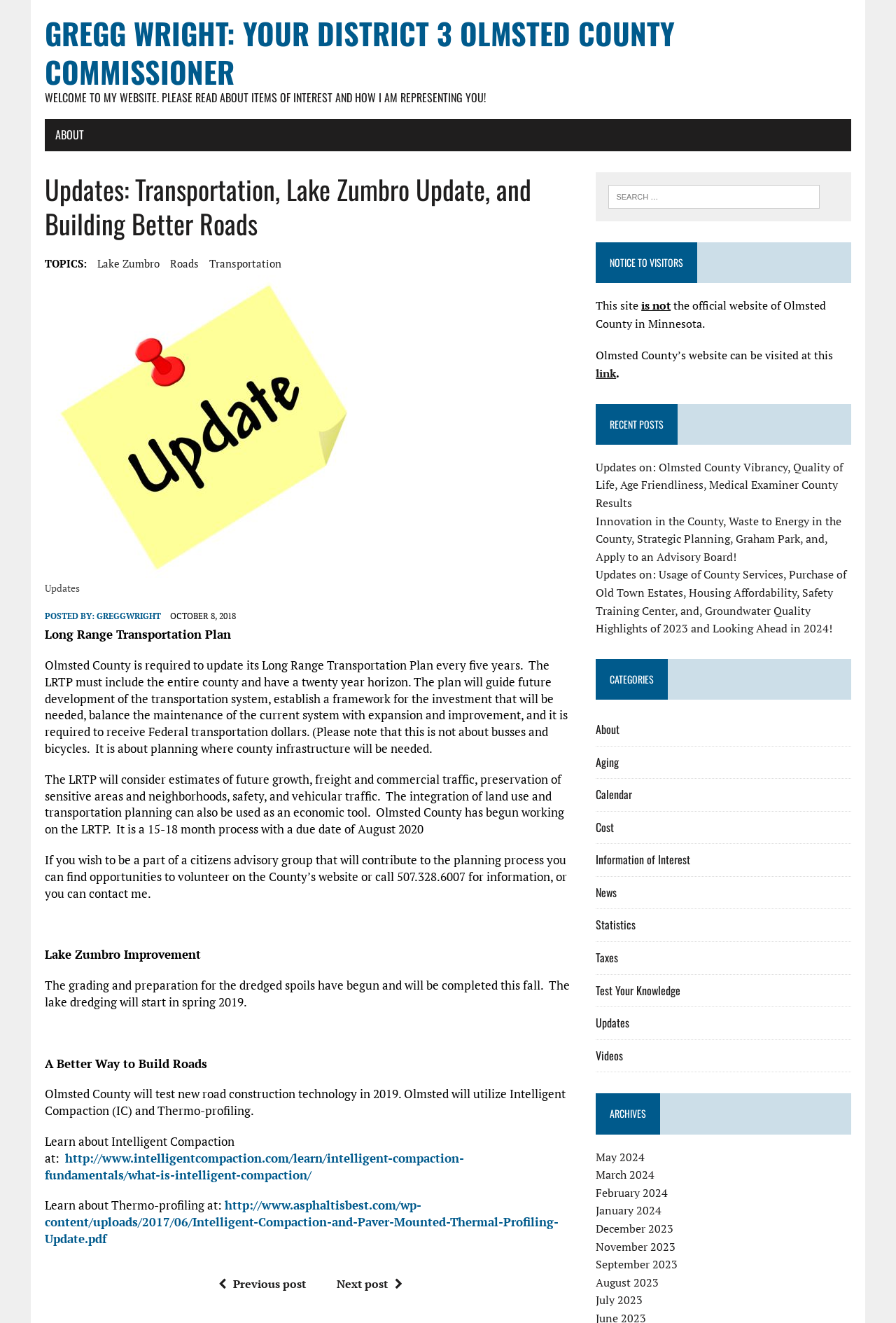Identify the bounding box coordinates of the clickable region required to complete the instruction: "Click on the 'Despre noi' link". The coordinates should be given as four float numbers within the range of 0 and 1, i.e., [left, top, right, bottom].

None